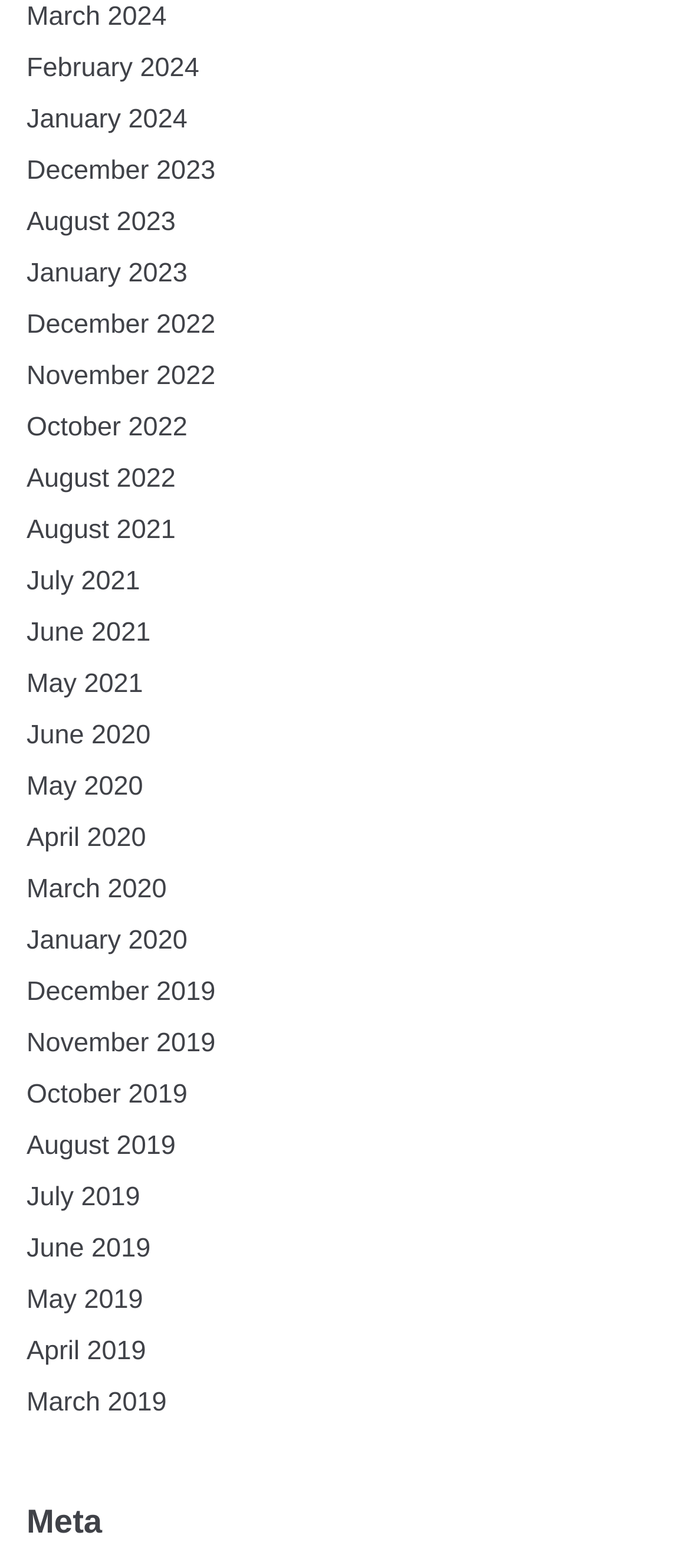What is the earliest year listed?
Respond to the question with a well-detailed and thorough answer.

By scanning the list of links, I found that the earliest year listed is 2019, which appears in several month links.